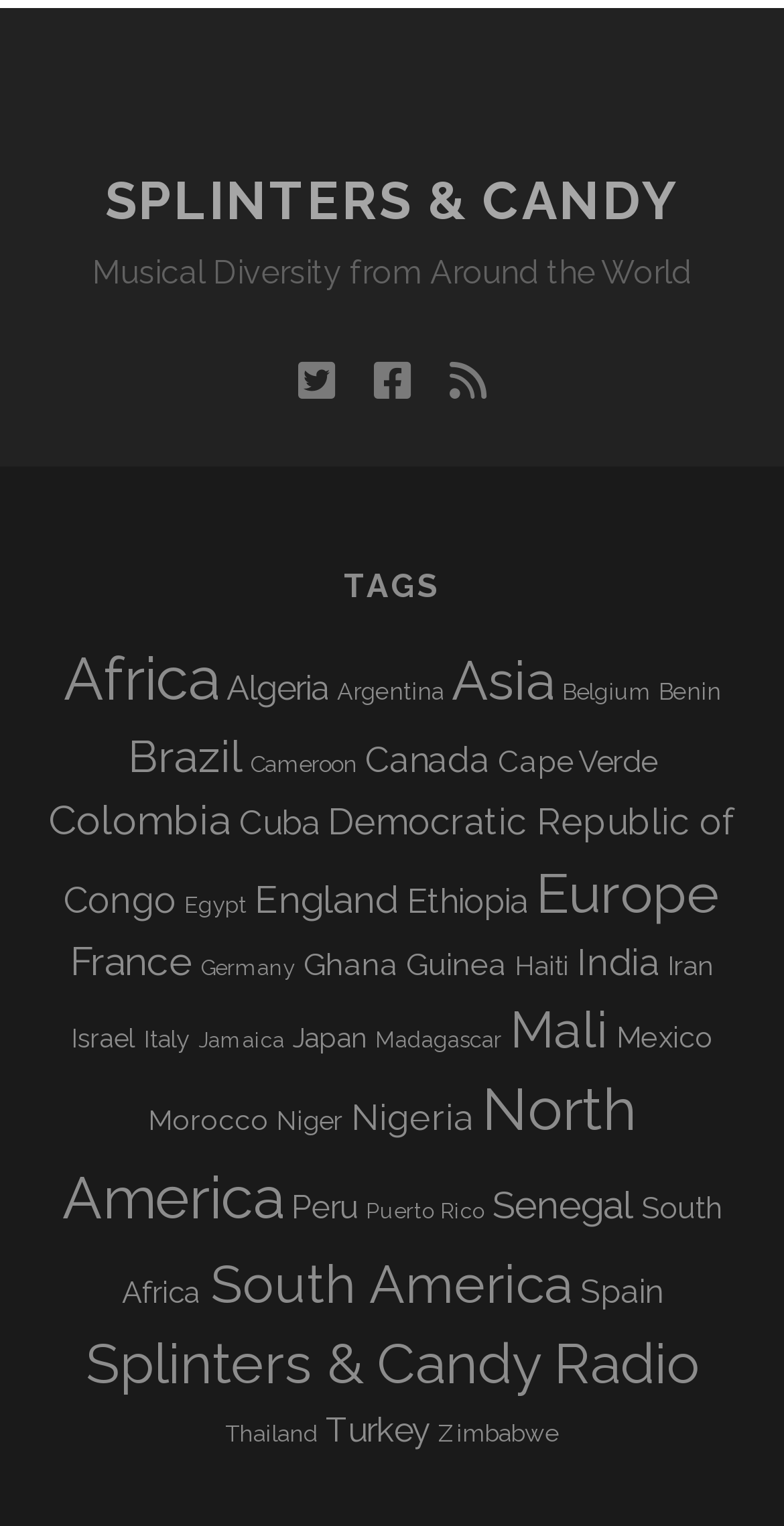Please specify the bounding box coordinates of the region to click in order to perform the following instruction: "View the company's news".

None